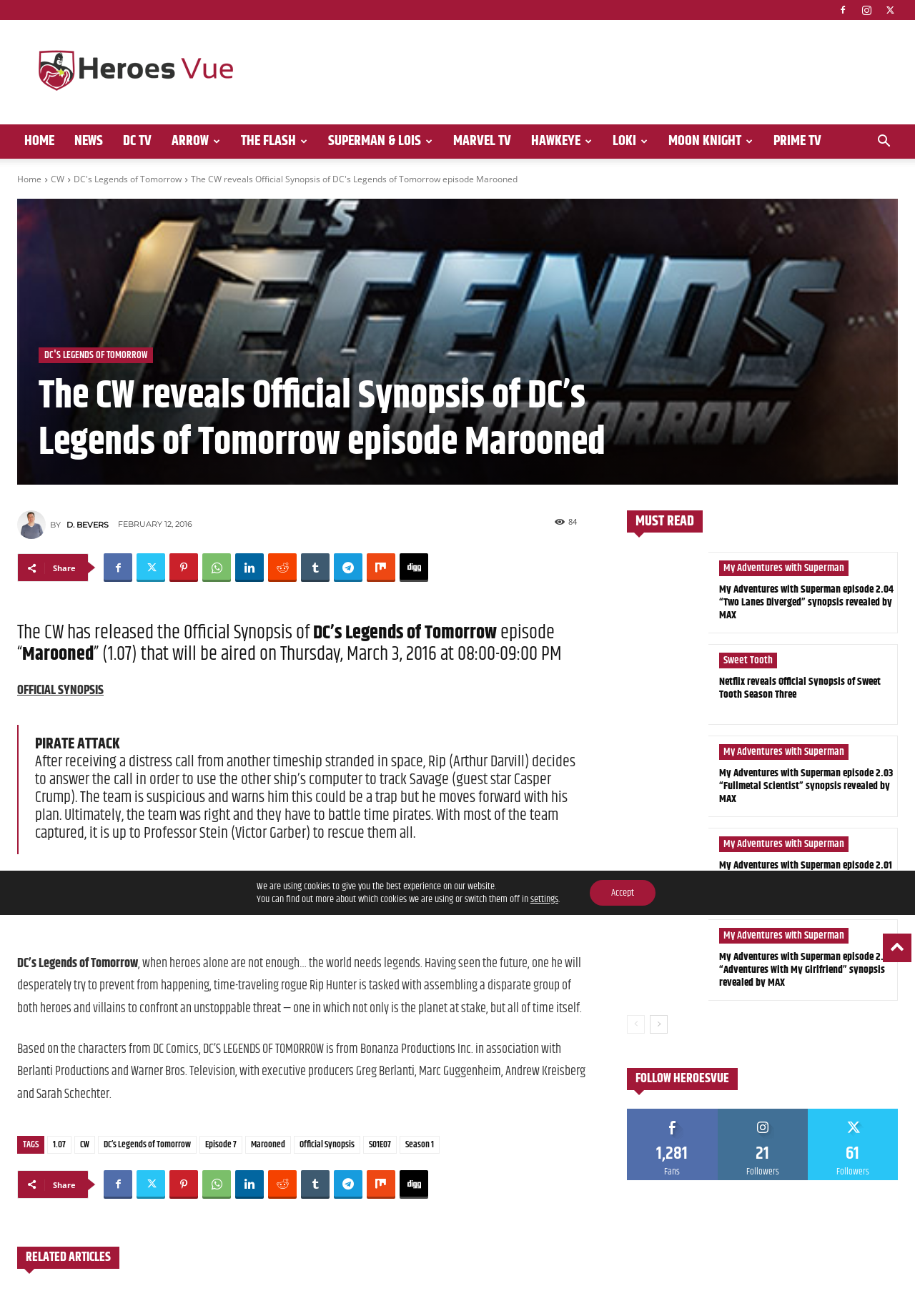Determine the bounding box coordinates for the area you should click to complete the following instruction: "Click the 'RELATED ARTICLES' section".

[0.019, 0.947, 0.648, 0.964]